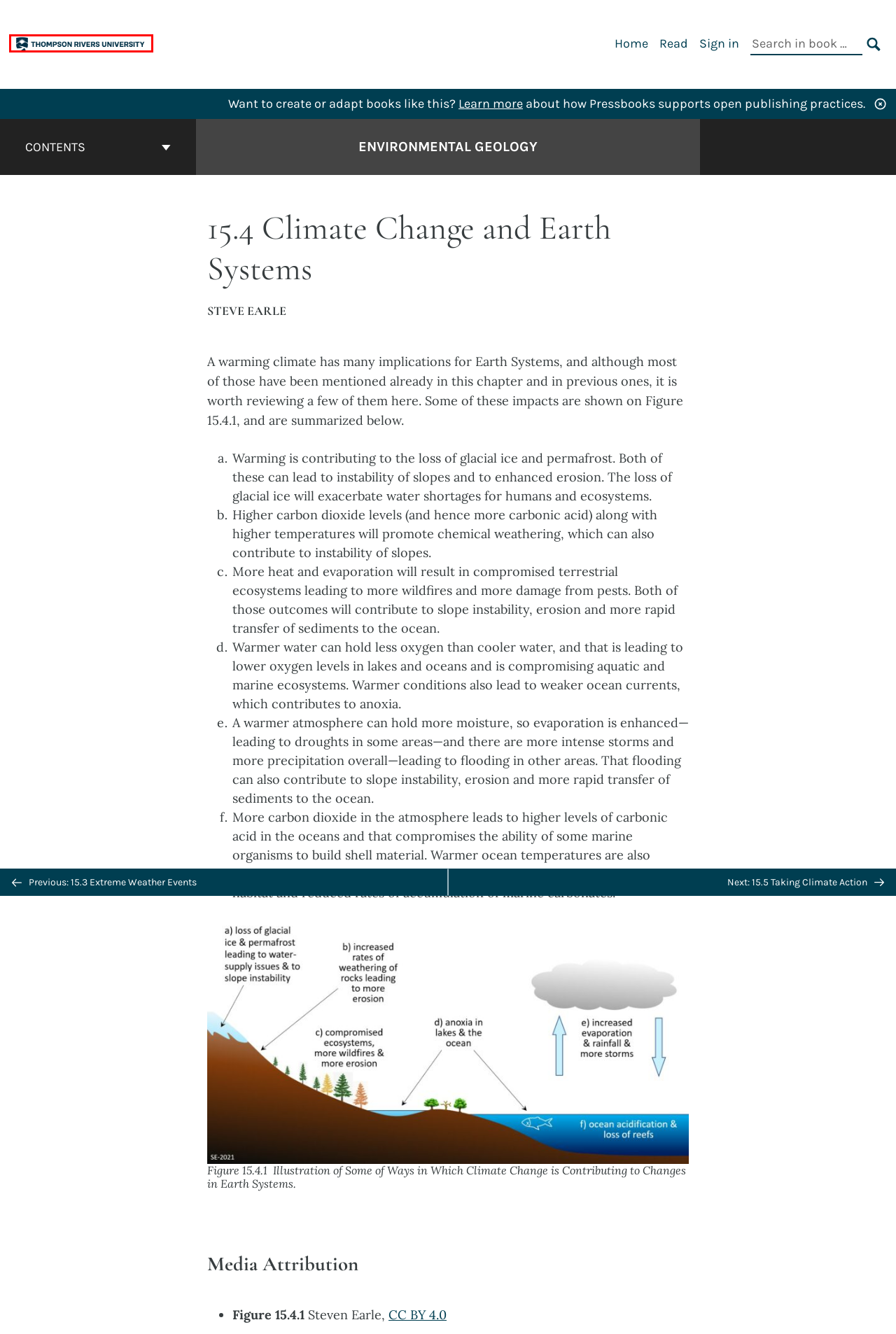You are provided with a screenshot of a webpage that has a red bounding box highlighting a UI element. Choose the most accurate webpage description that matches the new webpage after clicking the highlighted element. Here are your choices:
A. Environmental Geology  – Simple Book Publishing
B. TRU Pressbooks – Simple Book Publishing
C. Log In ‹ Environmental Geology  — Pressbooks
D. 15.5 Taking Climate Action – Environmental Geology
E. CC BY 4.0 Deed | Attribution 4.0 International
 | Creative Commons
F. Support guides | Pressbooks
G. 15.3 Extreme Weather Events – Environmental Geology
H. Introduction – Environmental Geology

B